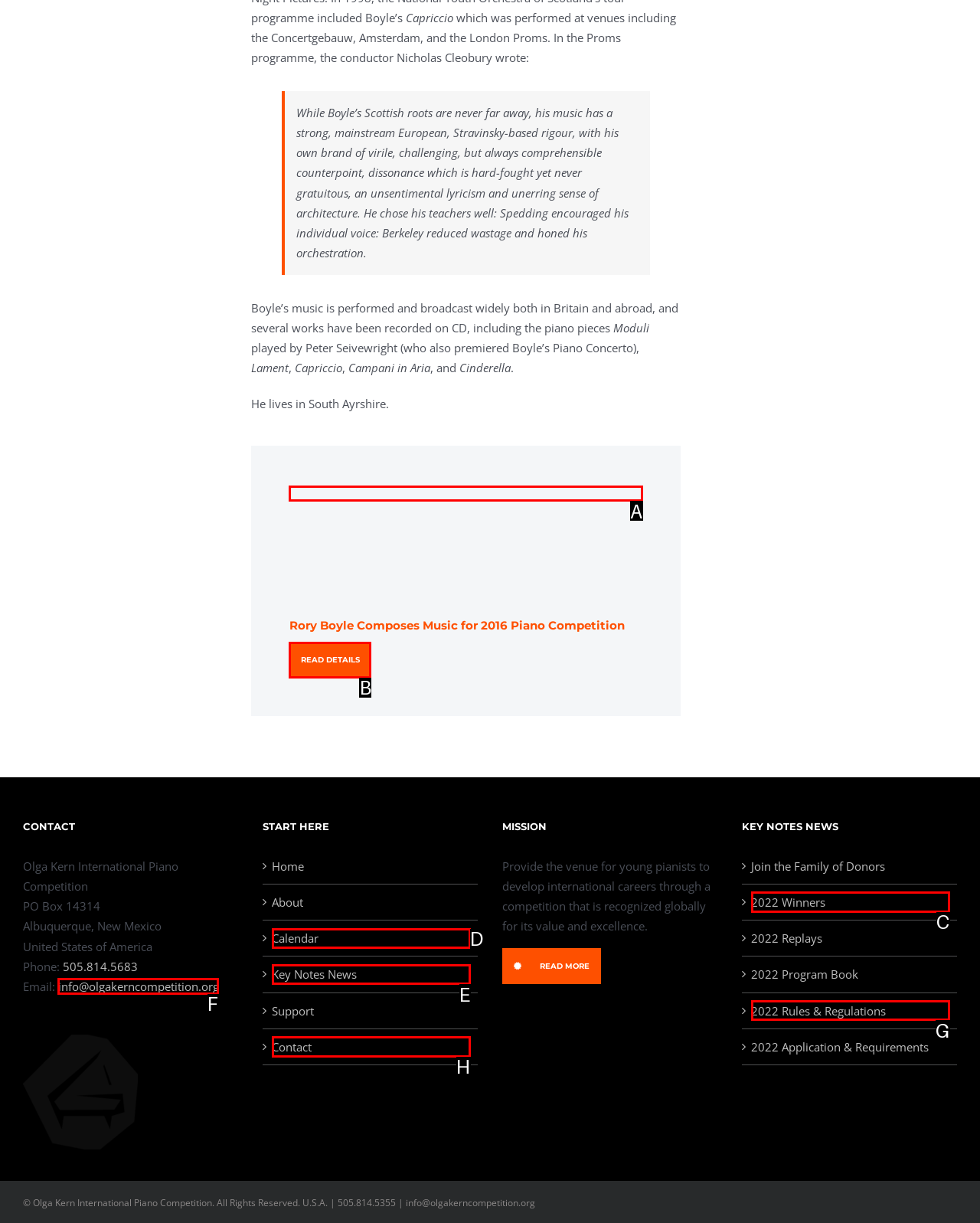Determine the letter of the element you should click to carry out the task: Click the link to contact Olga Kern International Piano Competition
Answer with the letter from the given choices.

F